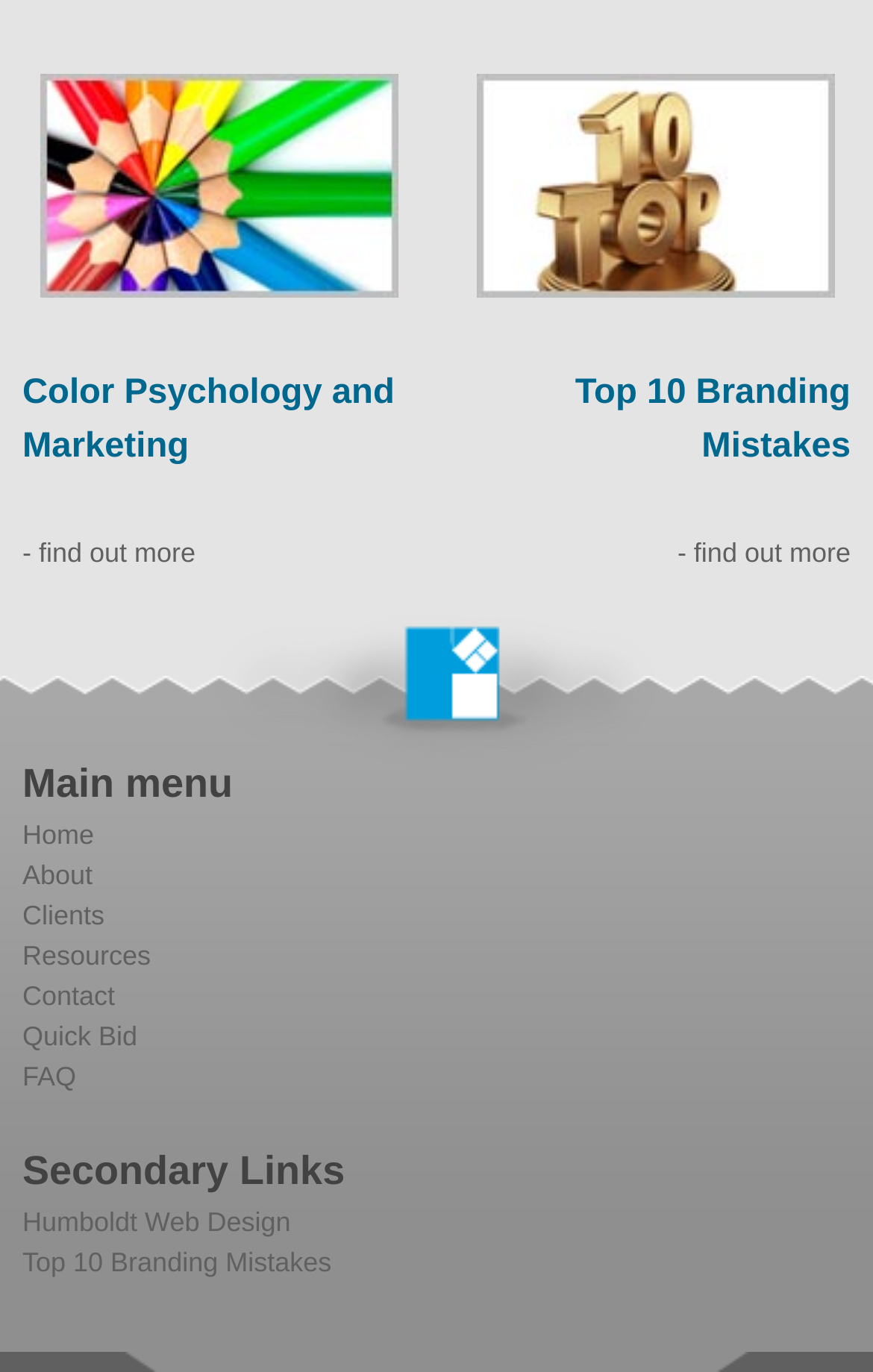Provide a single word or phrase to answer the given question: 
What is the last main menu item?

FAQ